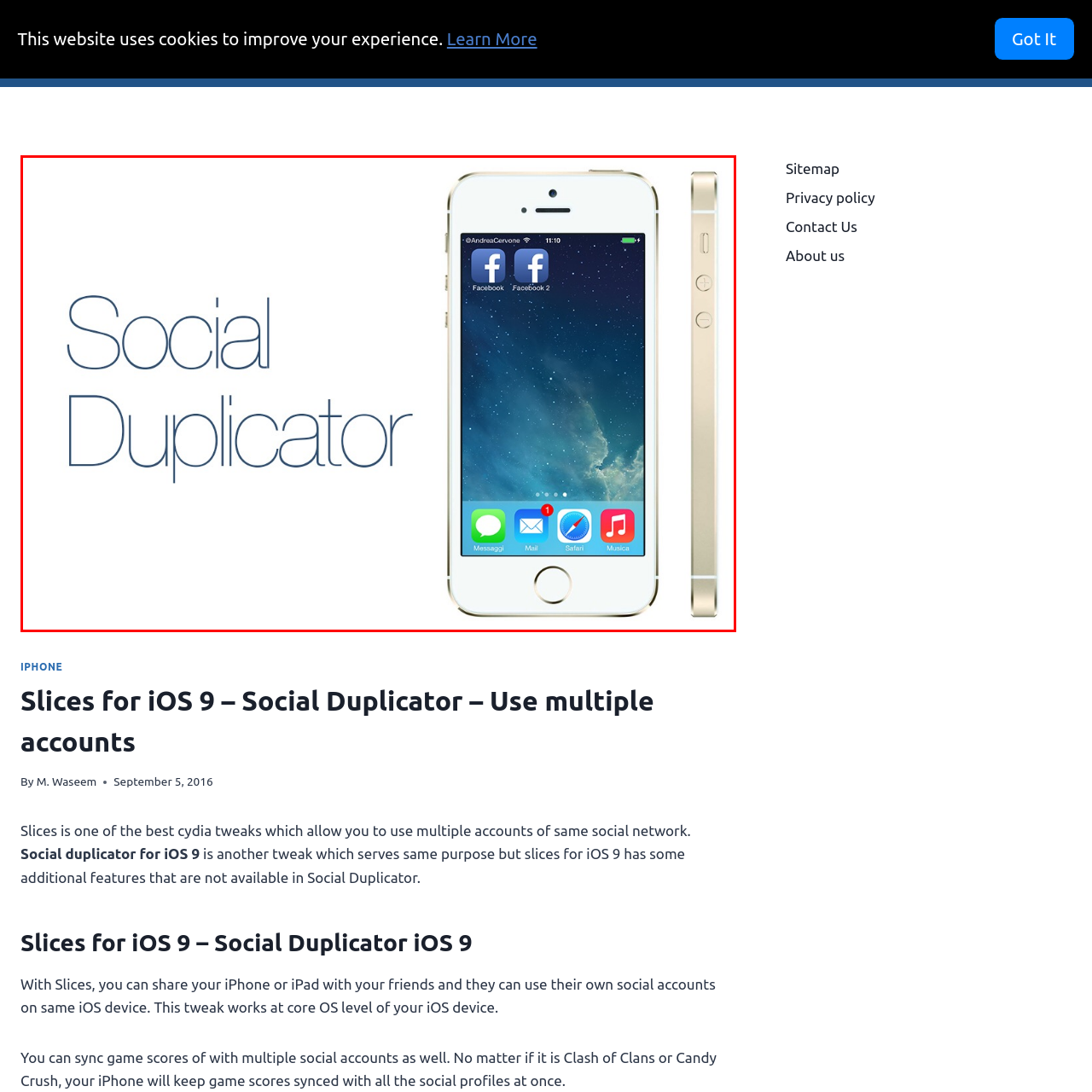Analyze and describe the image content within the red perimeter in detail.

The image showcases a gold iPhone with the “Social Duplicator” interface displayed prominently on its screen. The home screen features two Facebook app icons labeled "Facebook" and "Facebook 2," indicating the ability to manage multiple accounts simultaneously. Enhanced by a vibrant background of the iOS interface, it underscores the innovative functionality of the Social Duplicator tweak, designed for users seeking to utilize multiple social media accounts on their iOS devices efficiently. The design emphasizes modern connectivity and versatility, appealing to those looking to streamline their social interactions.